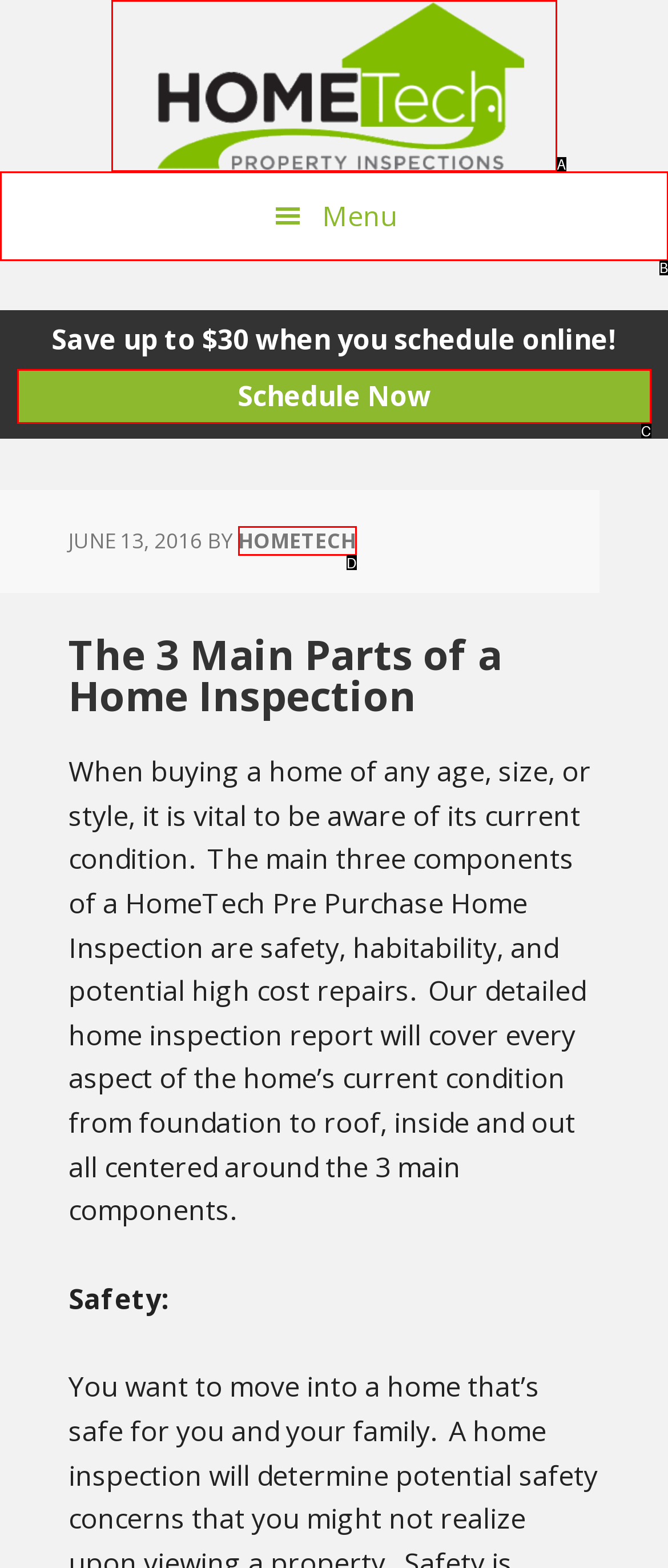Find the HTML element that matches the description provided: HomeTech Home Inspections
Answer using the corresponding option letter.

A